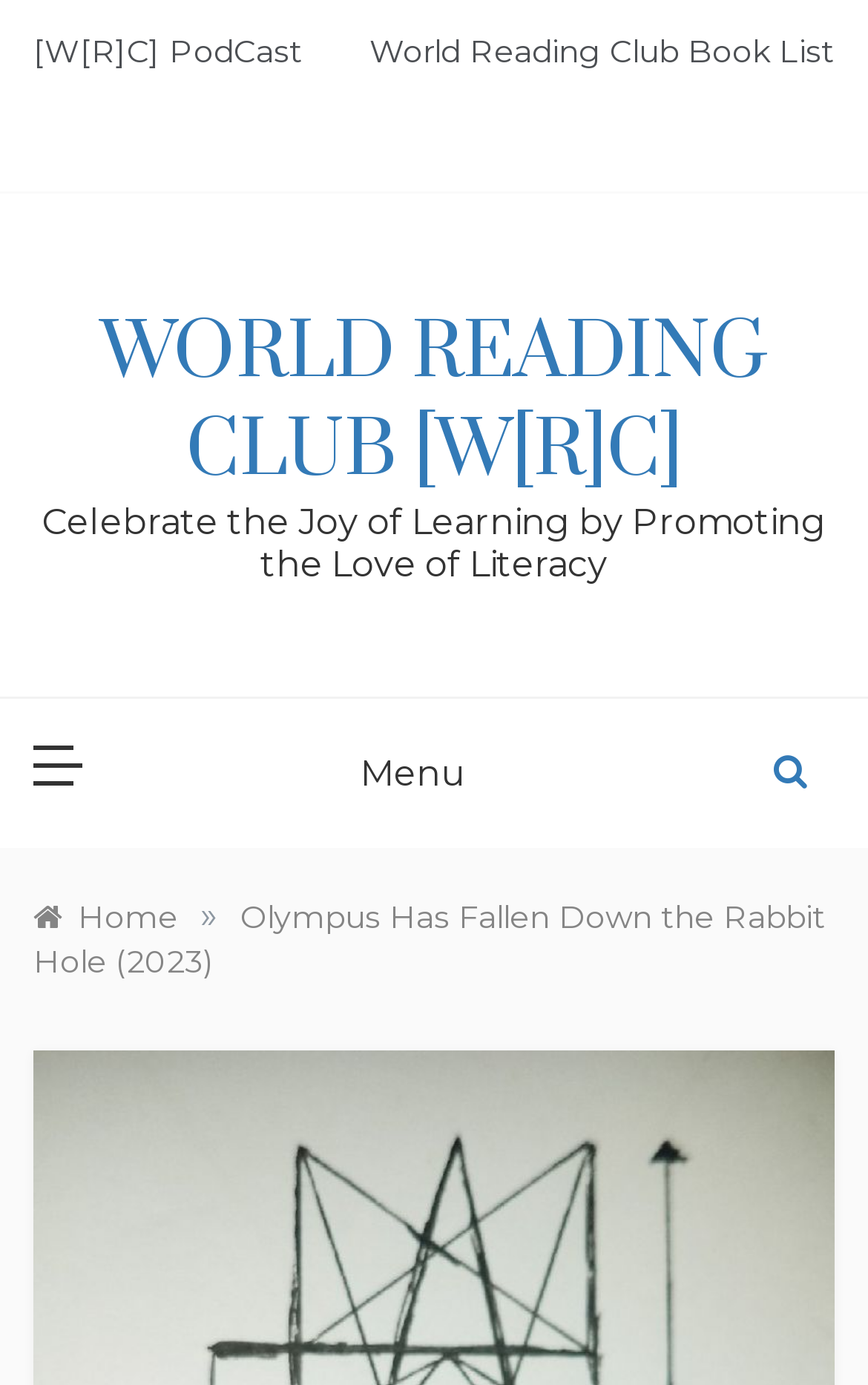Please determine the primary heading and provide its text.

WORLD READING CLUB [W[R]C]